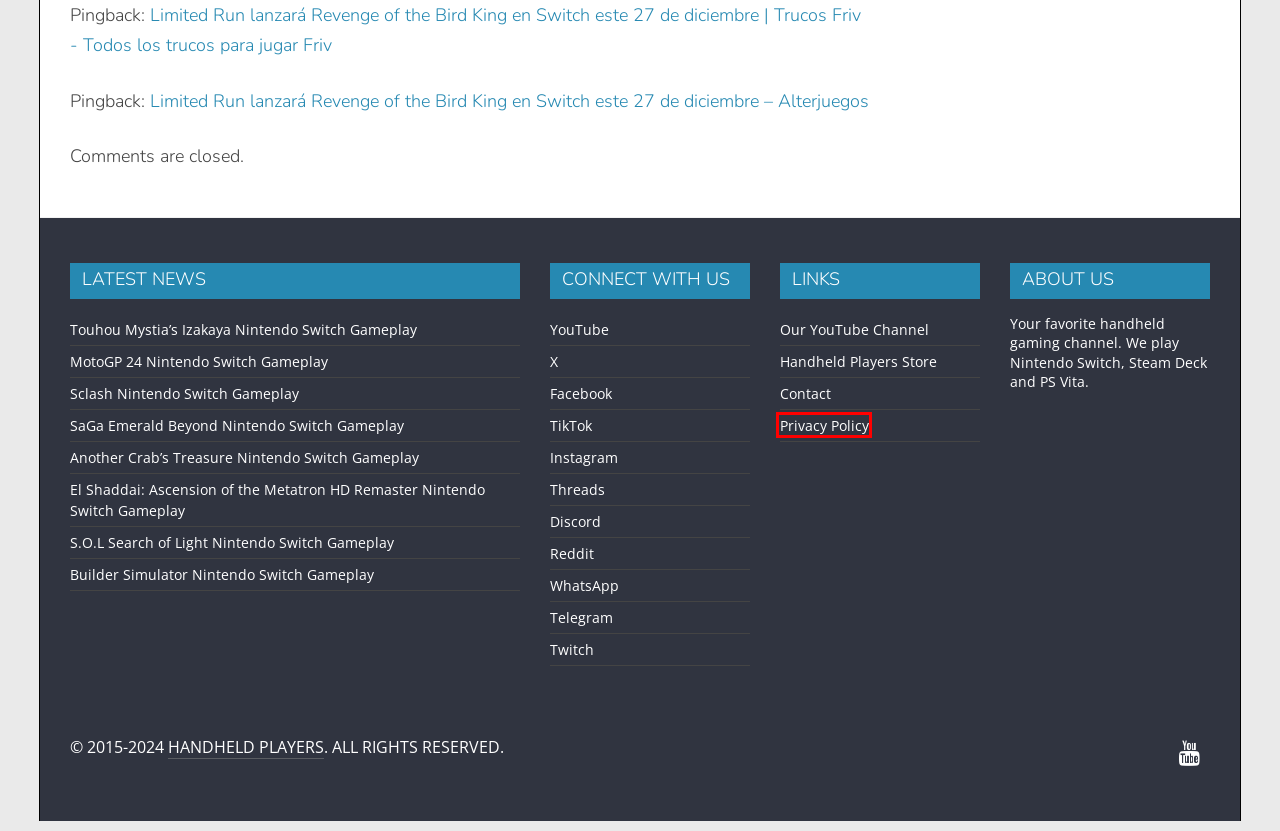Evaluate the webpage screenshot and identify the element within the red bounding box. Select the webpage description that best fits the new webpage after clicking the highlighted element. Here are the candidates:
A. El Shaddai: Ascension of the Metatron HD Remaster Nintendo Switch Gameplay | Handheld Players
B. Privacy Policy | Handheld Players
C. Contact | Handheld Players
D. MotoGP 24 Nintendo Switch Gameplay | Handheld Players
E. Another Crab’s Treasure Nintendo Switch Gameplay | Handheld Players
F. Sclash Nintendo Switch Gameplay | Handheld Players
G. Touhou Mystia’s Izakaya Nintendo Switch Gameplay | Handheld Players
H. SaGa Emerald Beyond Nintendo Switch Gameplay | Handheld Players

B